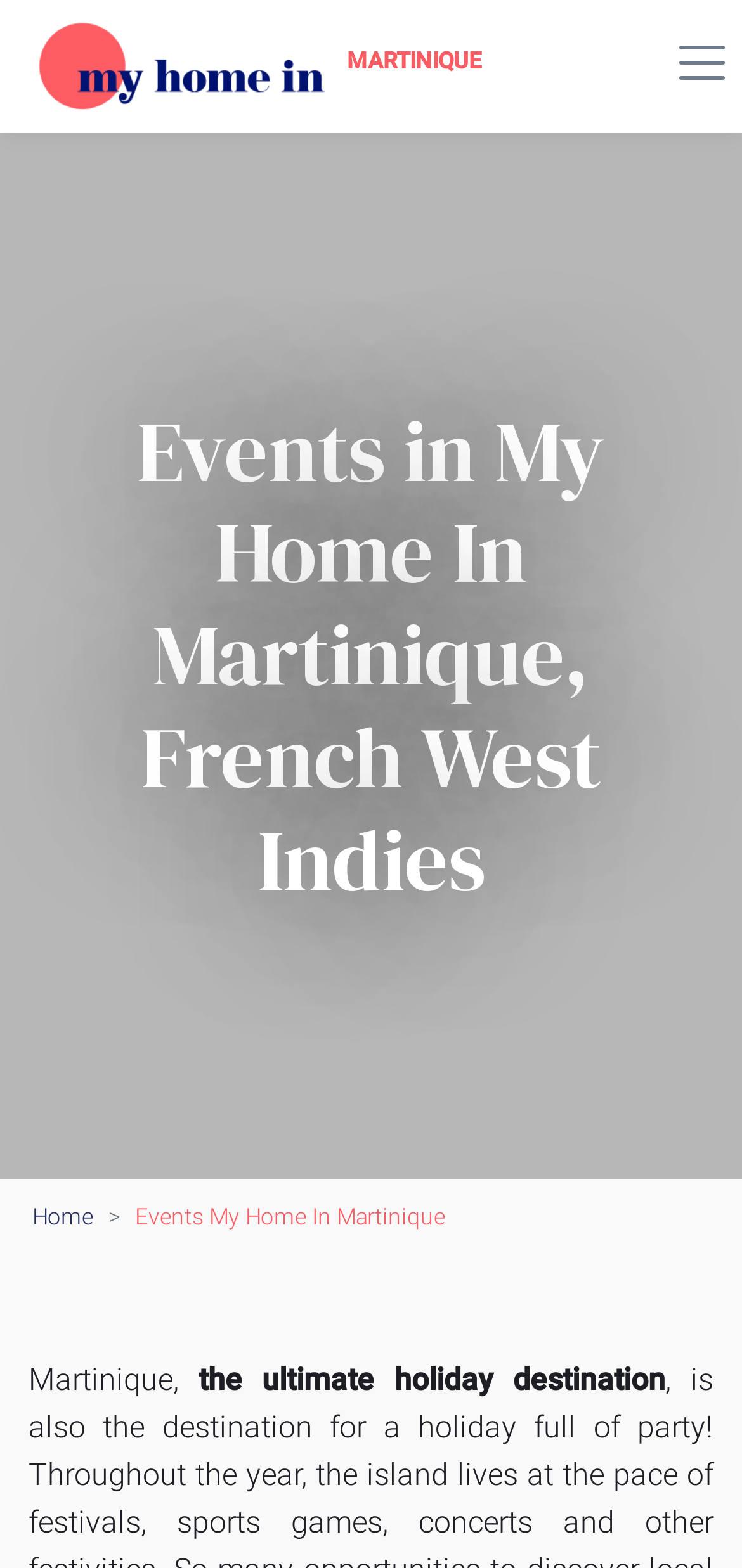Utilize the details in the image to thoroughly answer the following question: What is the description of the holiday destination?

The answer can be found in the StaticText element 'the ultimate holiday destination' at coordinates [0.268, 0.868, 0.896, 0.891]. It is describing Martinique as the ultimate holiday destination.